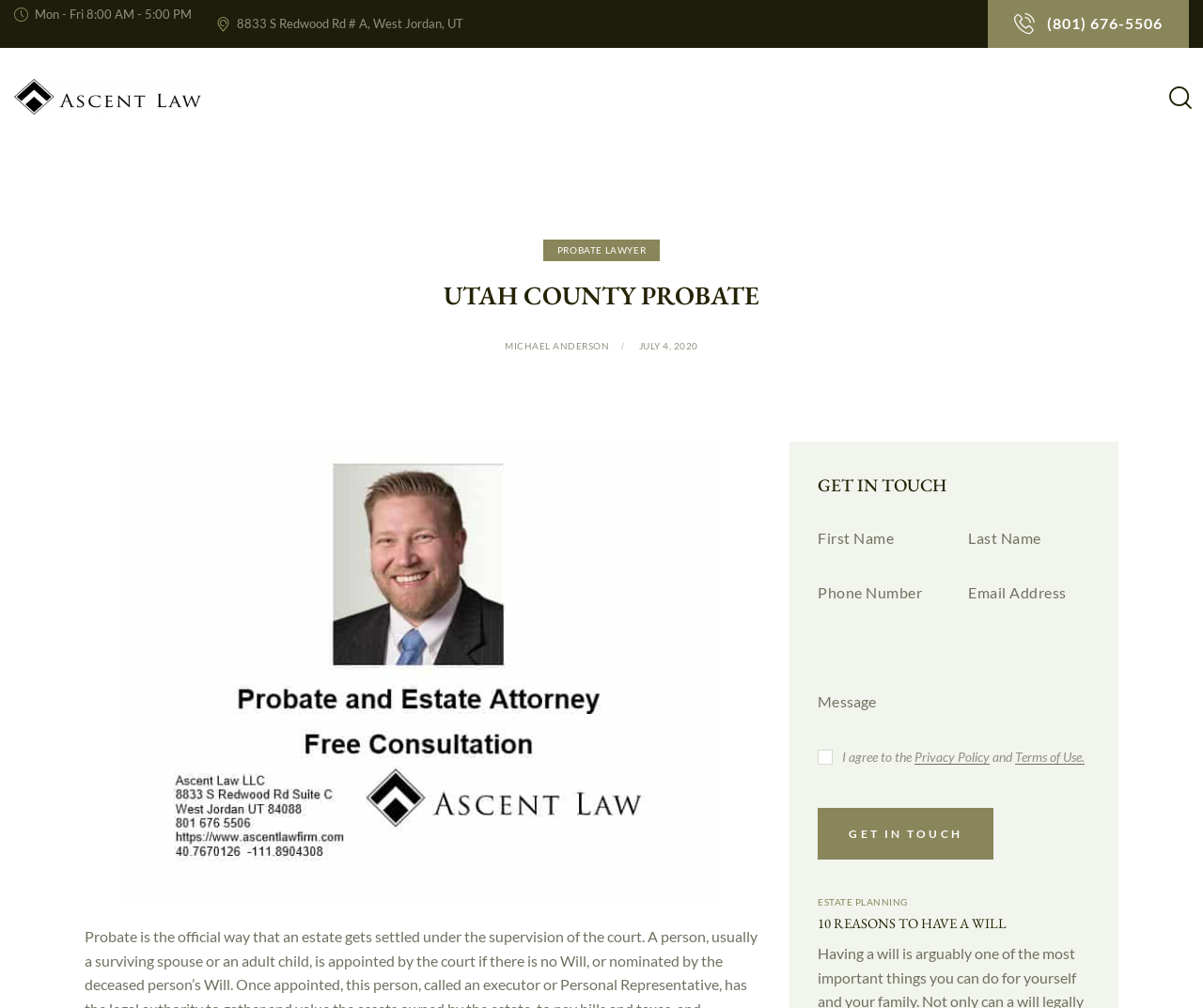Please respond in a single word or phrase: 
What is the address of Ascent Law LLC?

8833 S Redwood Rd # A, West Jordan, UT